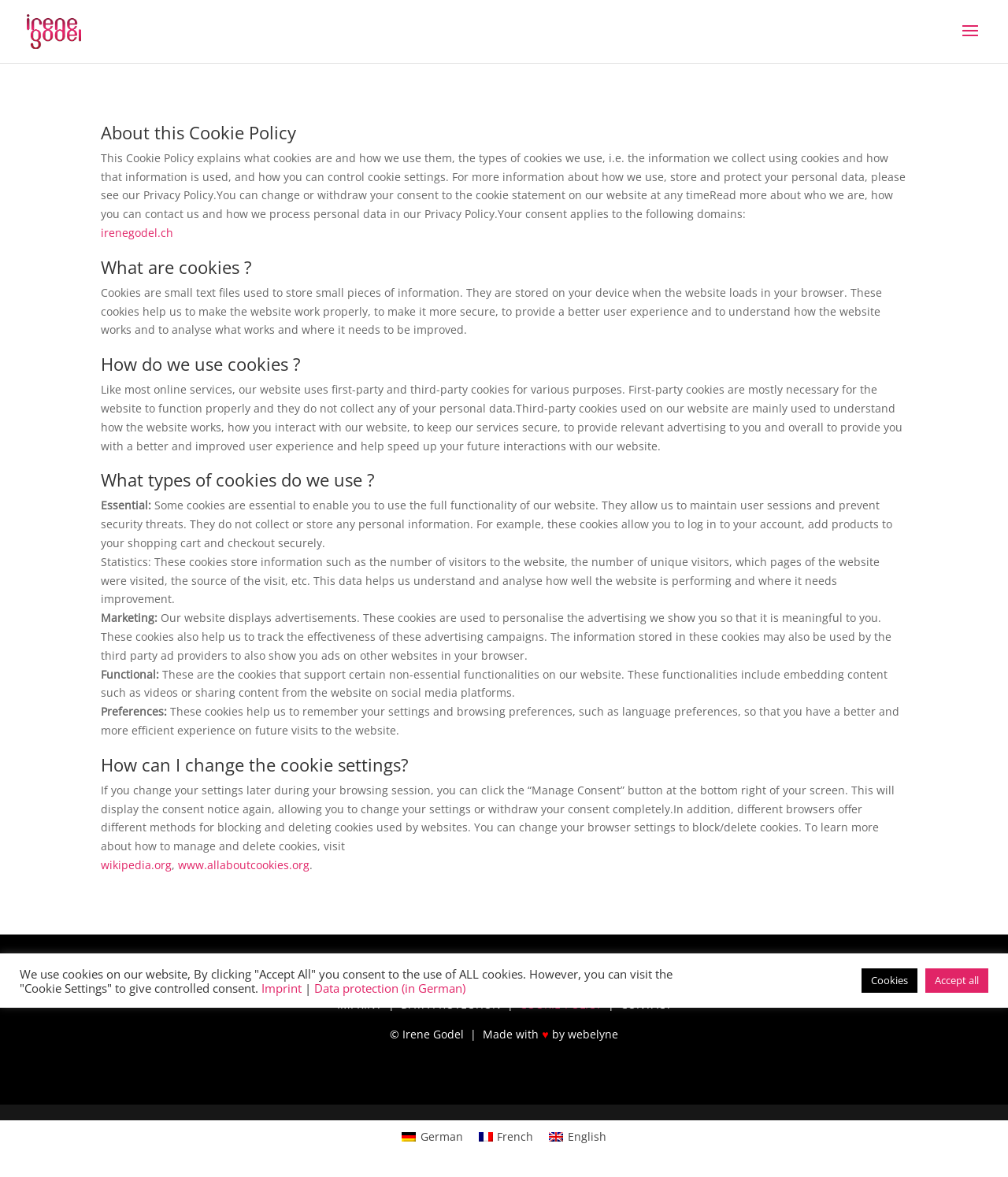Provide the bounding box coordinates for the area that should be clicked to complete the instruction: "Change language to English".

[0.537, 0.957, 0.609, 0.974]